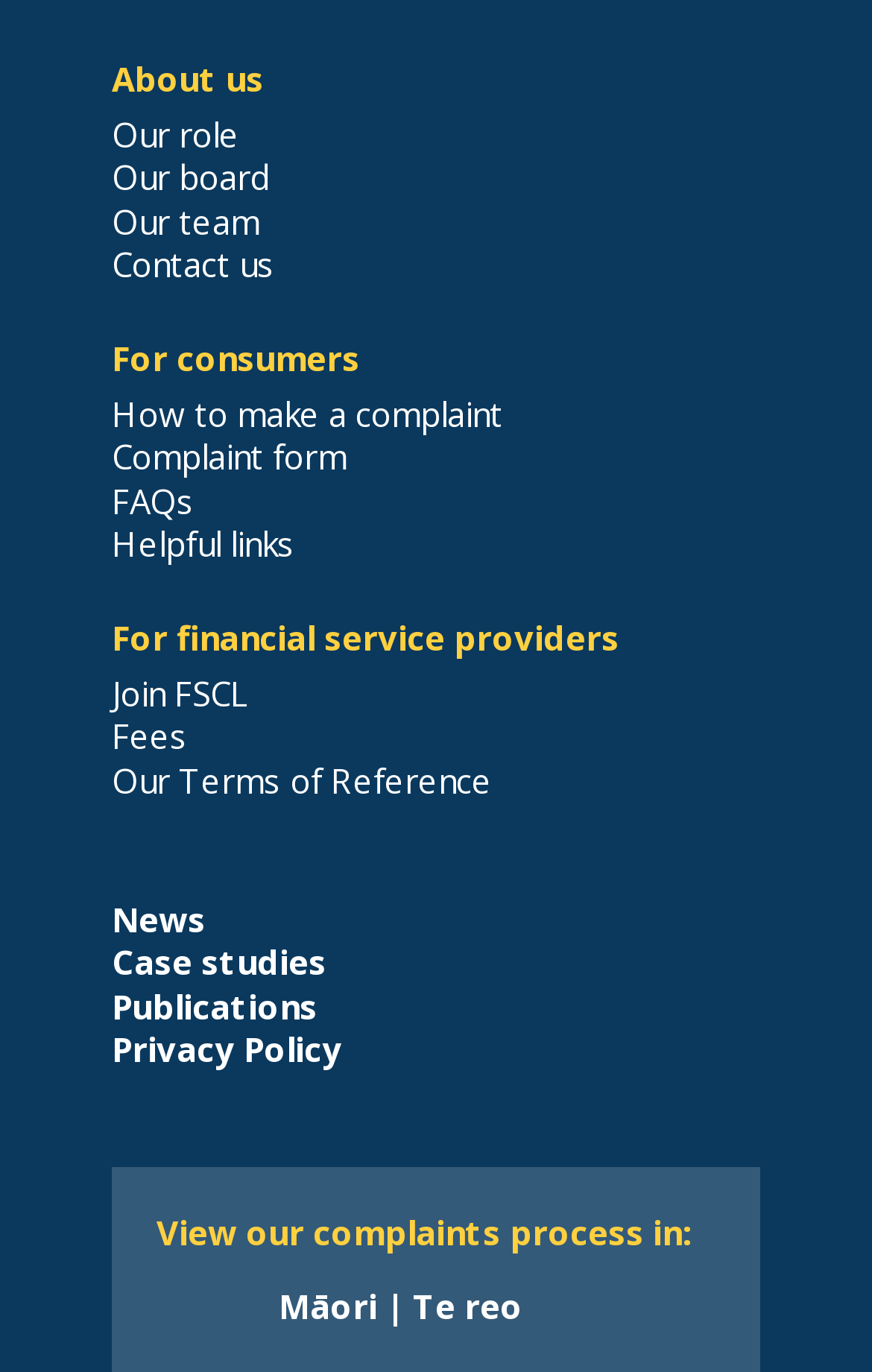Use a single word or phrase to answer the following:
How many sections are there on the webpage?

3